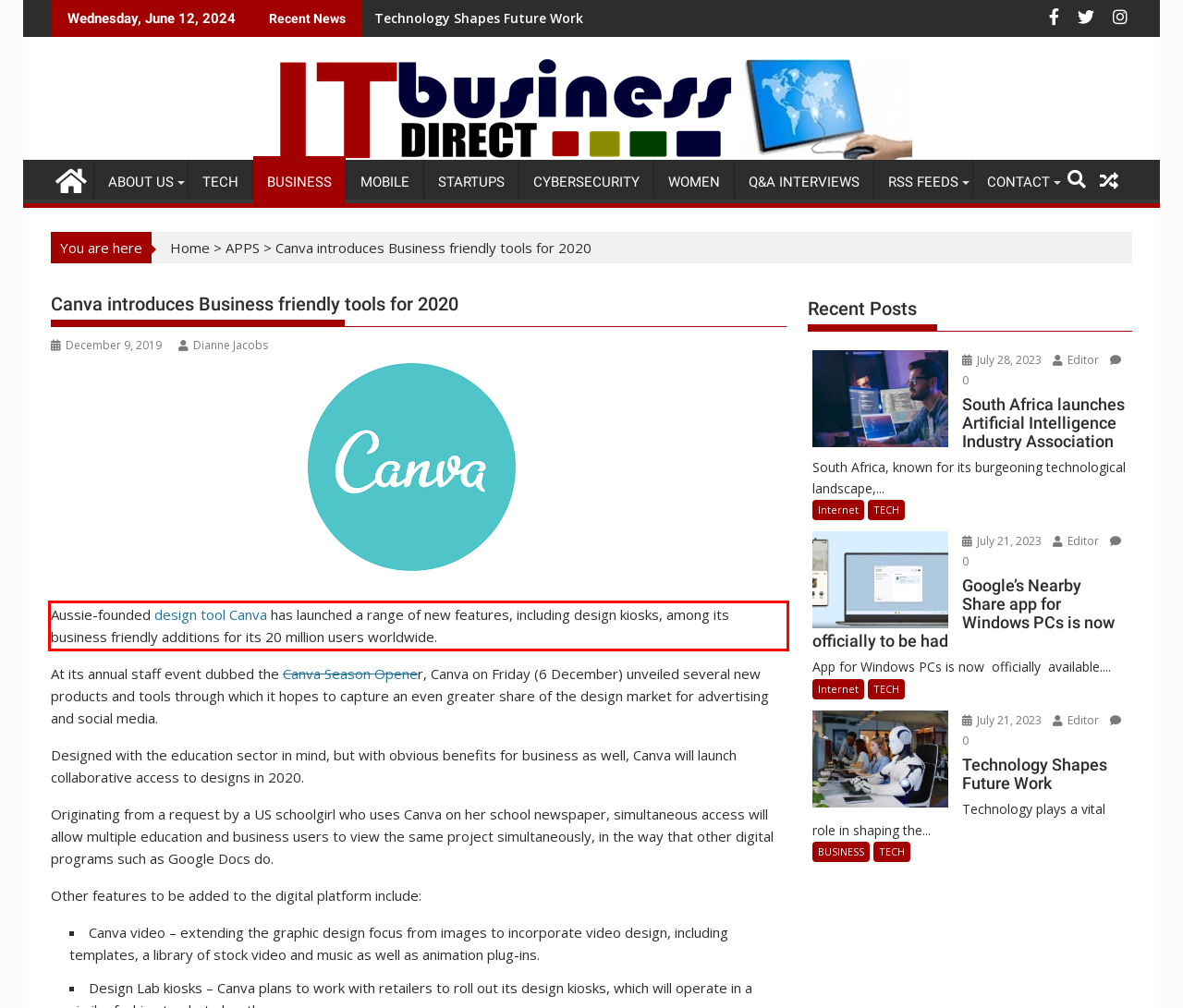You are given a webpage screenshot with a red bounding box around a UI element. Extract and generate the text inside this red bounding box.

Aussie-founded design tool Canva has launched a range of new features, including design kiosks, among its business friendly additions for its 20 million users worldwide.